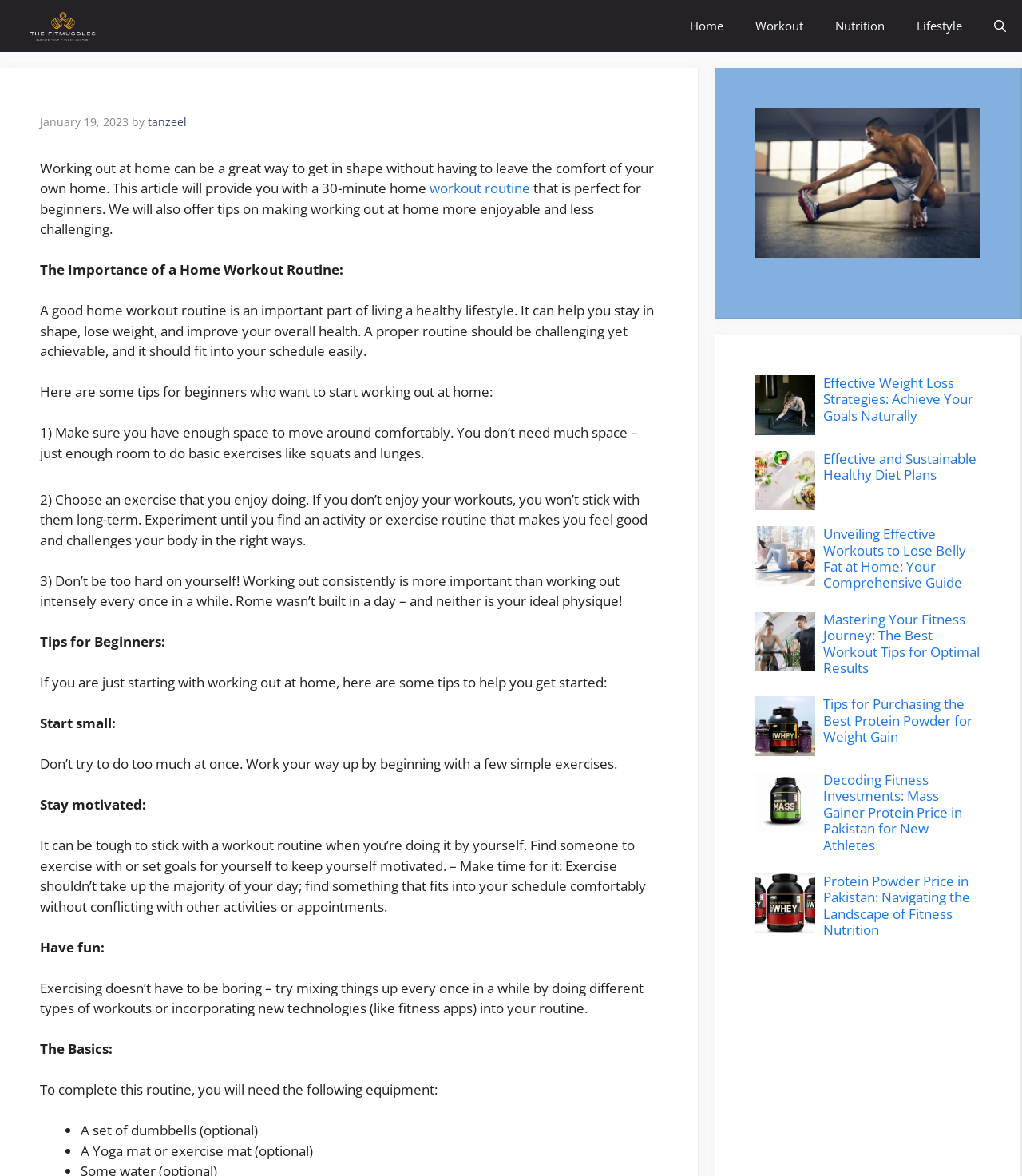Provide the bounding box coordinates of the HTML element described as: "workout routine". The bounding box coordinates should be four float numbers between 0 and 1, i.e., [left, top, right, bottom].

[0.42, 0.152, 0.519, 0.168]